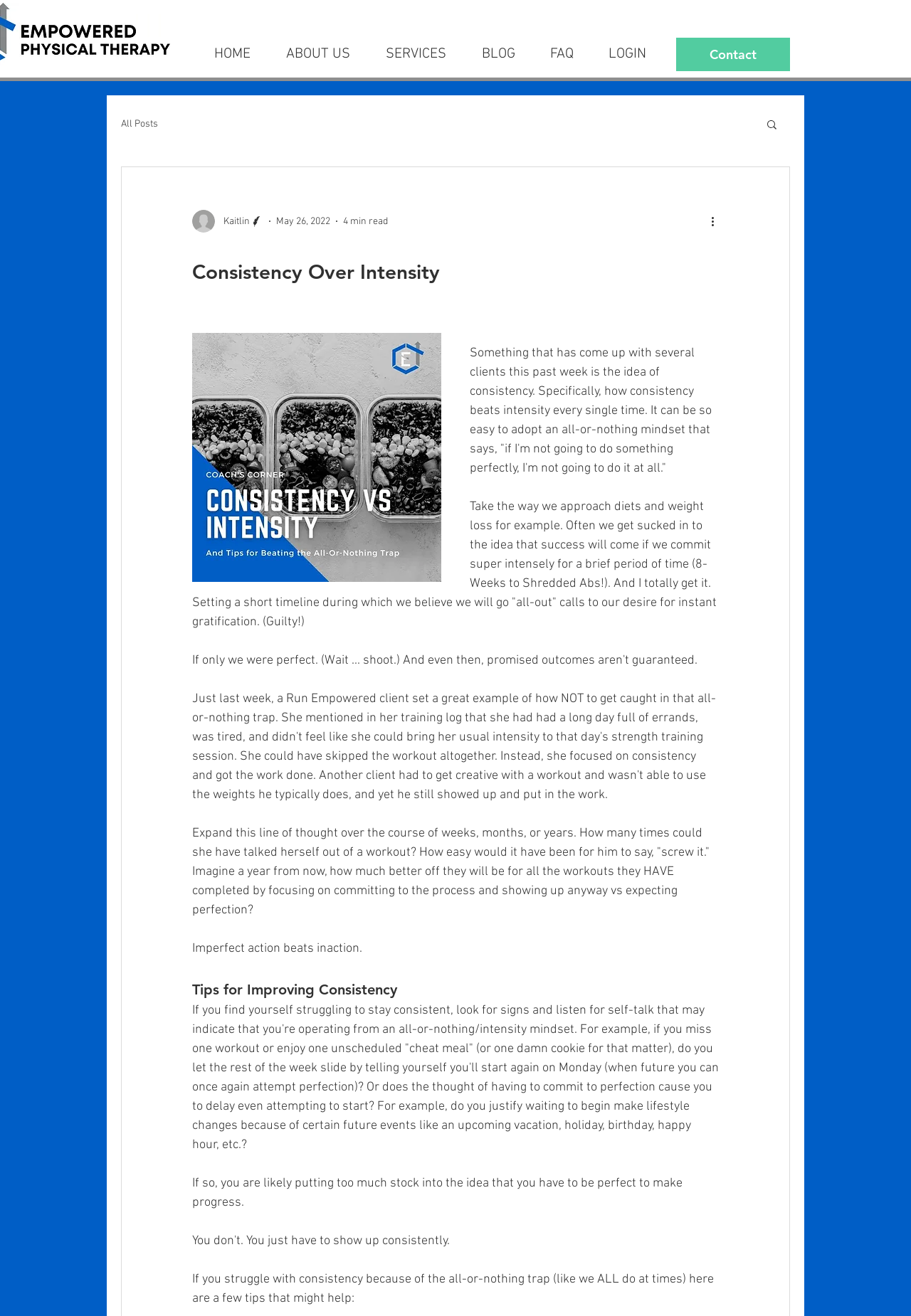What is the author's name? Look at the image and give a one-word or short phrase answer.

Kaitlin